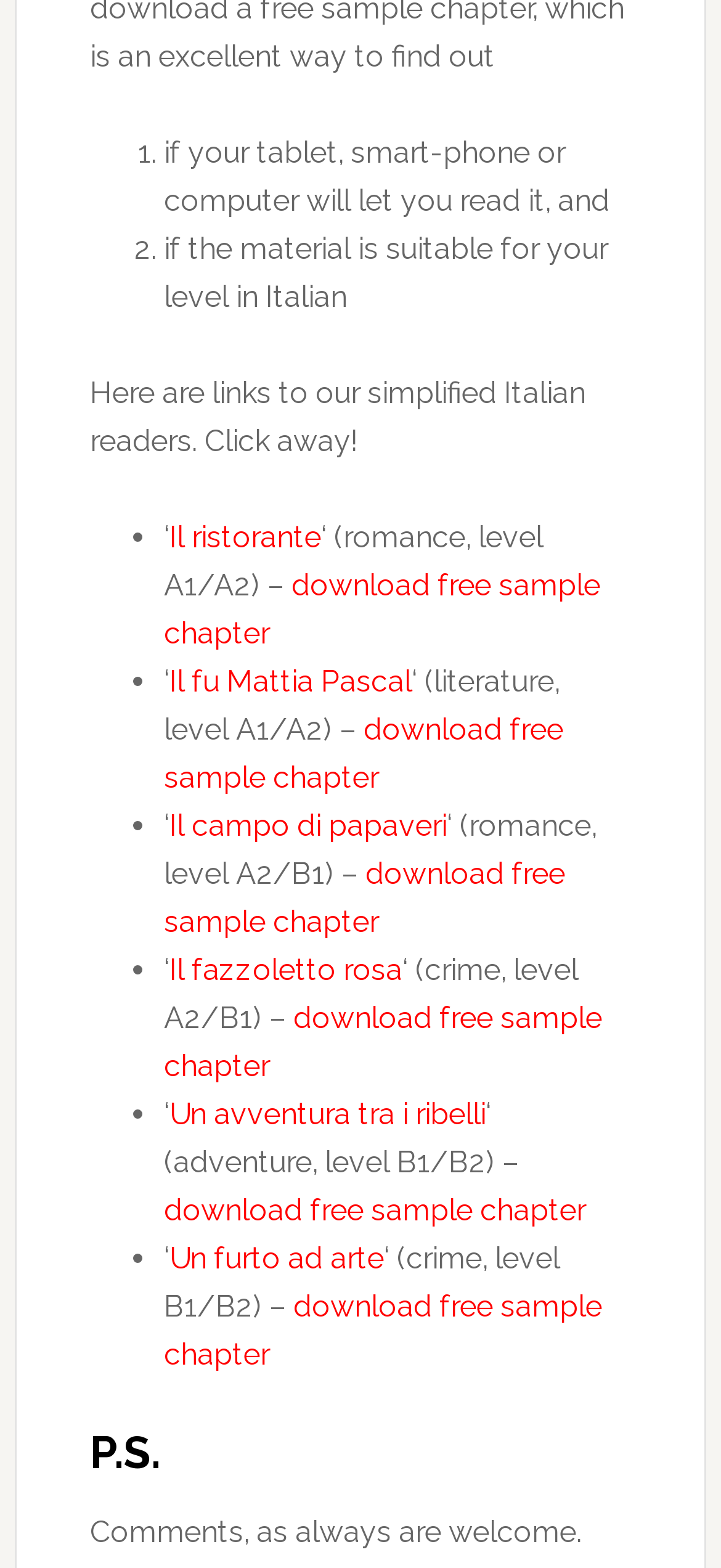How many simplified Italian readers are listed?
Using the details from the image, give an elaborate explanation to answer the question.

I counted the number of list items with links to Italian readers, which are 'Il ristorante', 'Il fu Mattia Pascal', 'Il campo di papaveri', 'Il fazzoletto rosa', 'Un avventura tra i ribelli', and 'Un furto ad arte'.